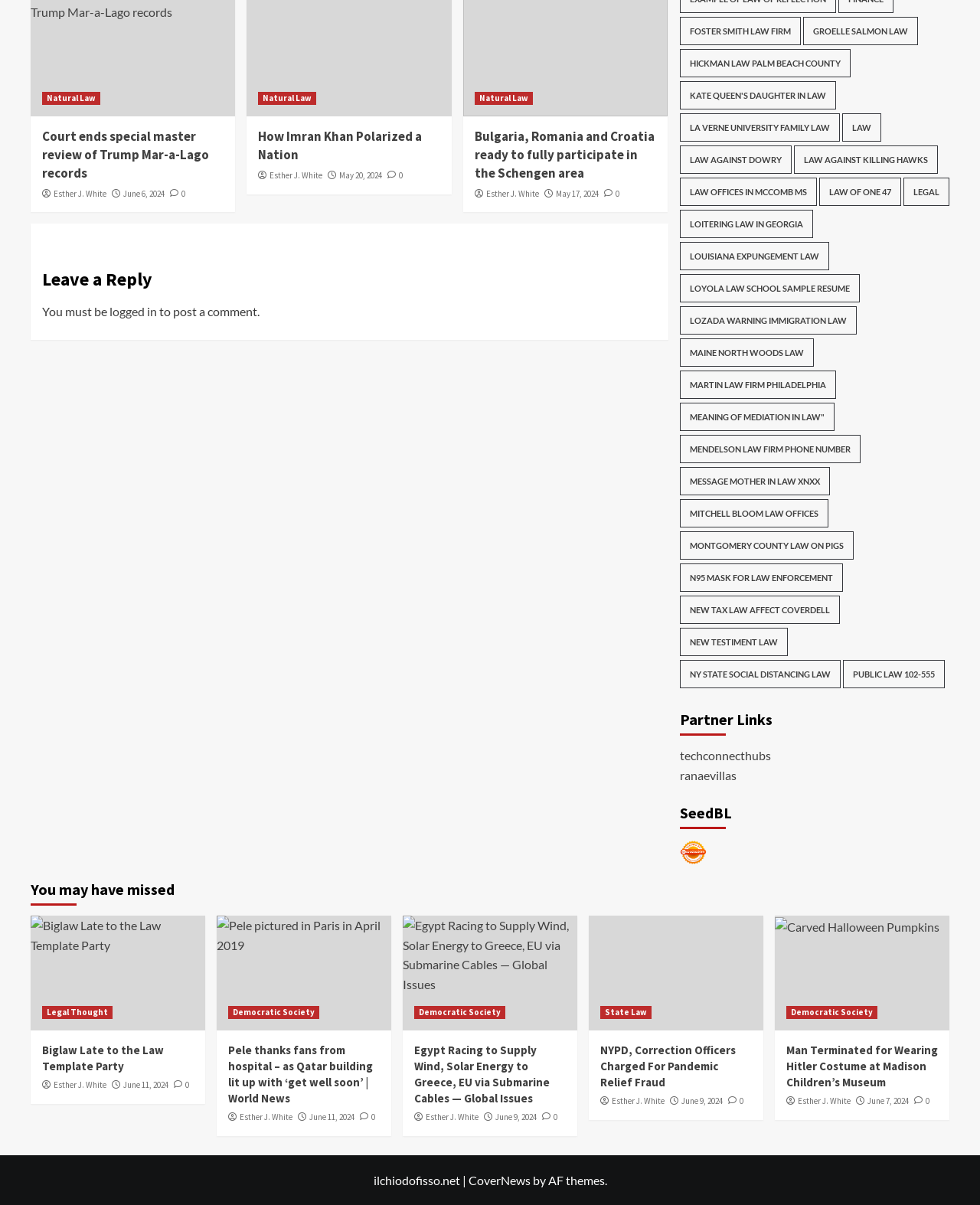Find and indicate the bounding box coordinates of the region you should select to follow the given instruction: "click on 'Partner Links'".

[0.693, 0.584, 0.969, 0.619]